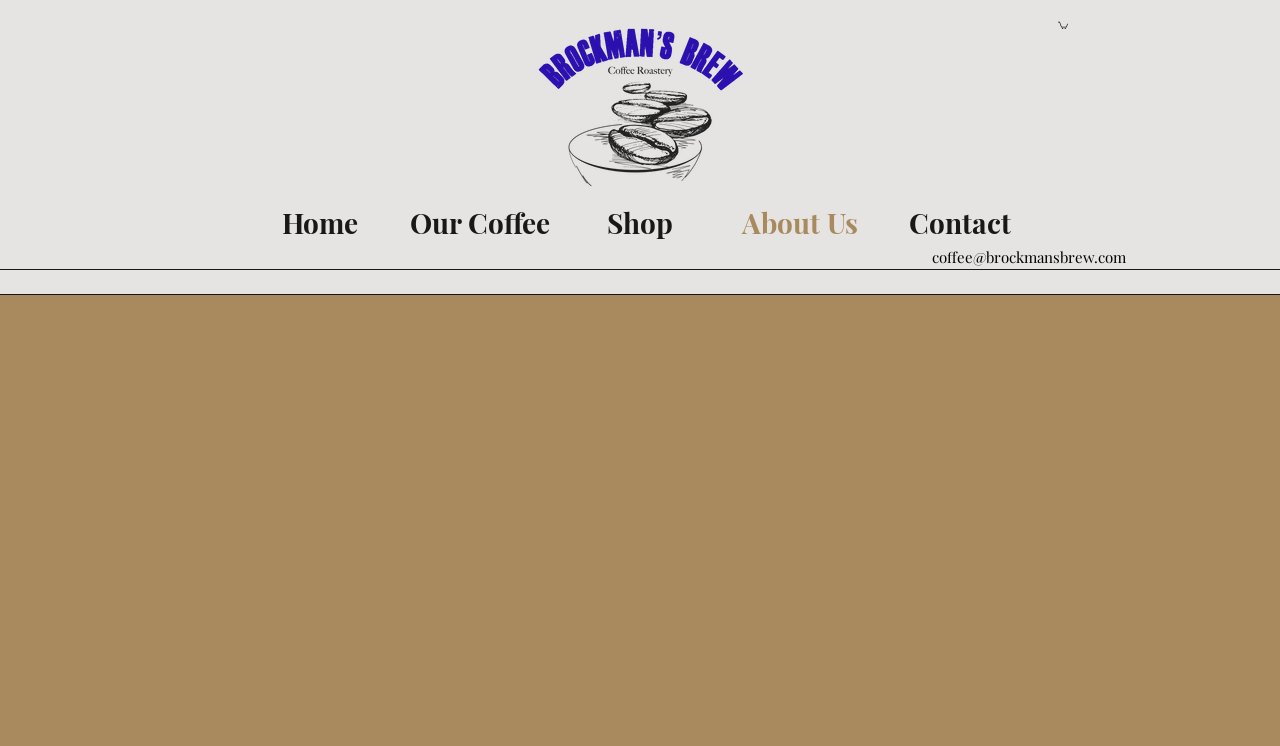What type of business is this website about?
Carefully analyze the image and provide a thorough answer to the question.

The website is about a coffee business, as indicated by the coffee image, the 'Our Coffee' link, and the email address 'coffee@brockmansbrew.com'.